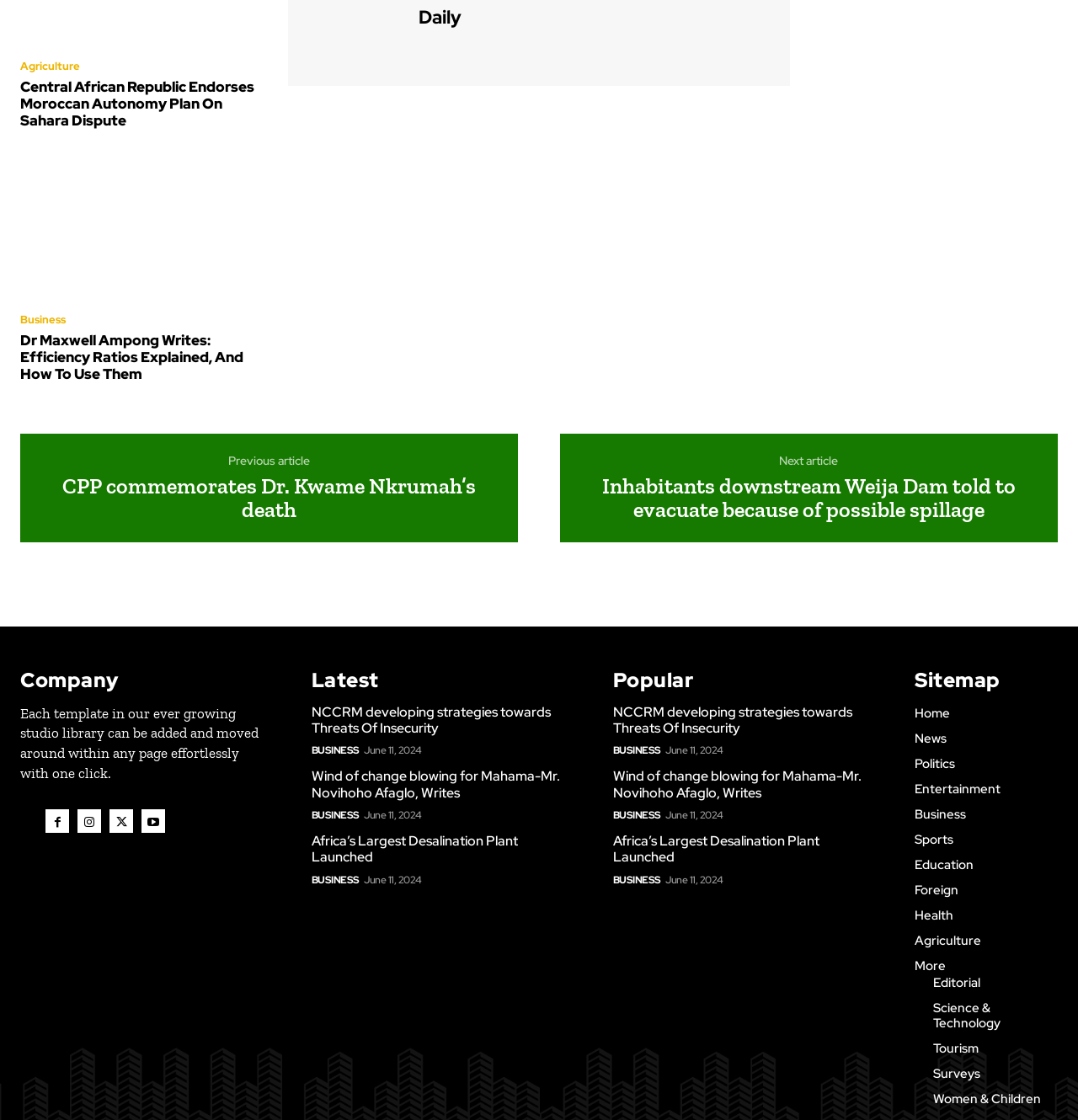Locate the bounding box coordinates of the segment that needs to be clicked to meet this instruction: "Read 'Central African Republic Endorses Moroccan Autonomy Plan On Sahara Dispute'".

[0.019, 0.07, 0.236, 0.116]